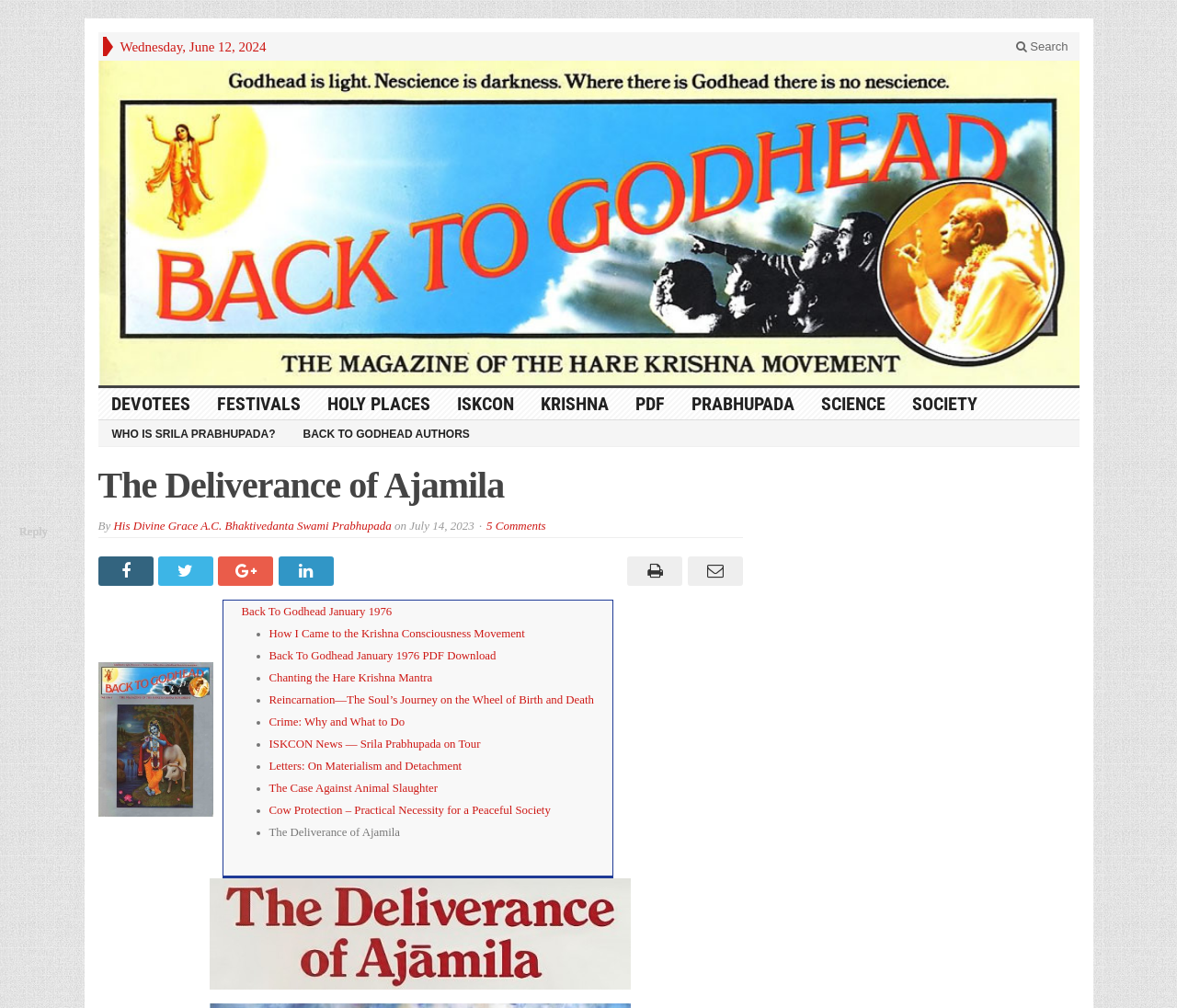Identify the bounding box coordinates for the UI element described by the following text: "Holy Places". Provide the coordinates as four float numbers between 0 and 1, in the format [left, top, right, bottom].

[0.267, 0.385, 0.377, 0.416]